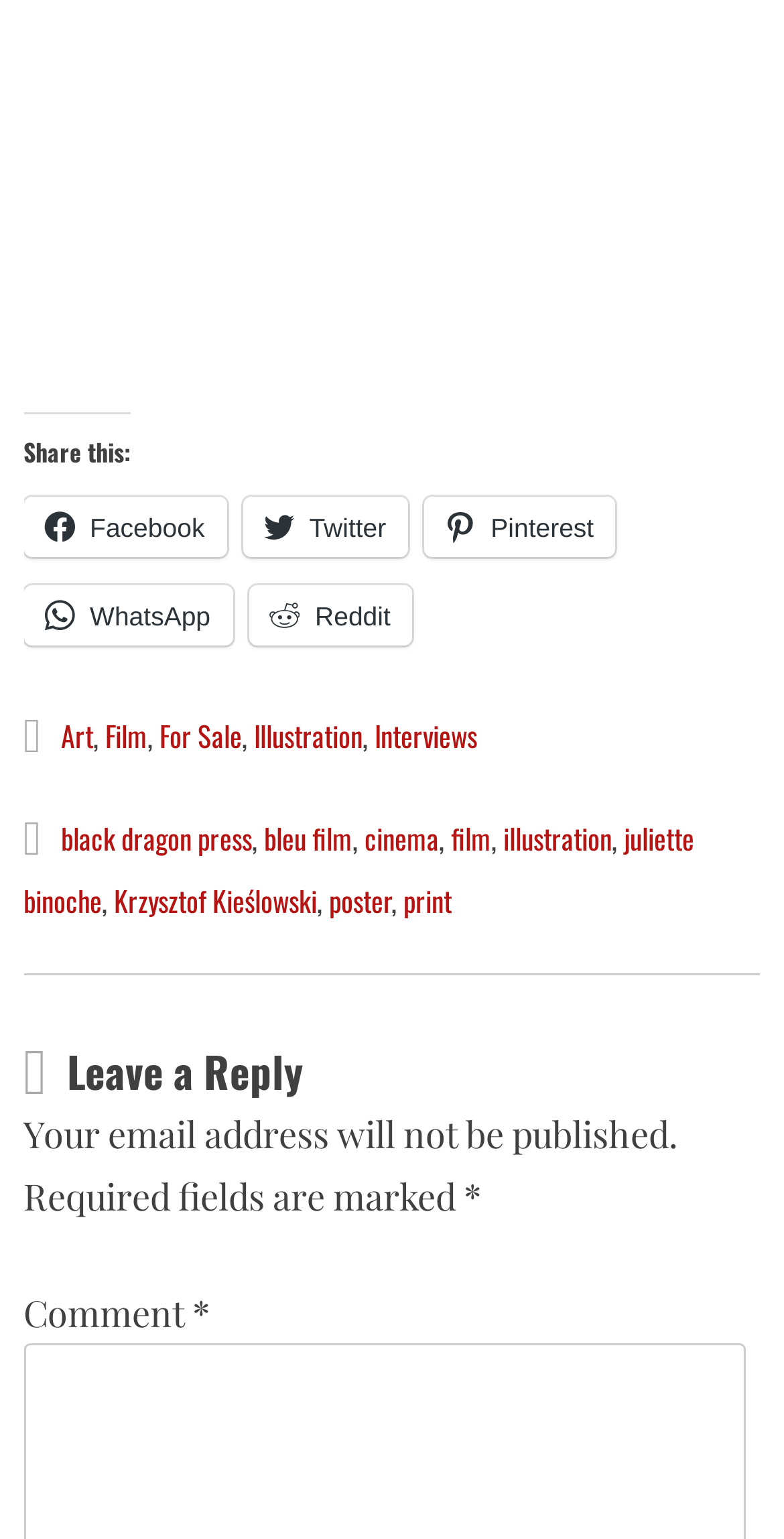Answer the question with a brief word or phrase:
How many links are there in the footer section?

13